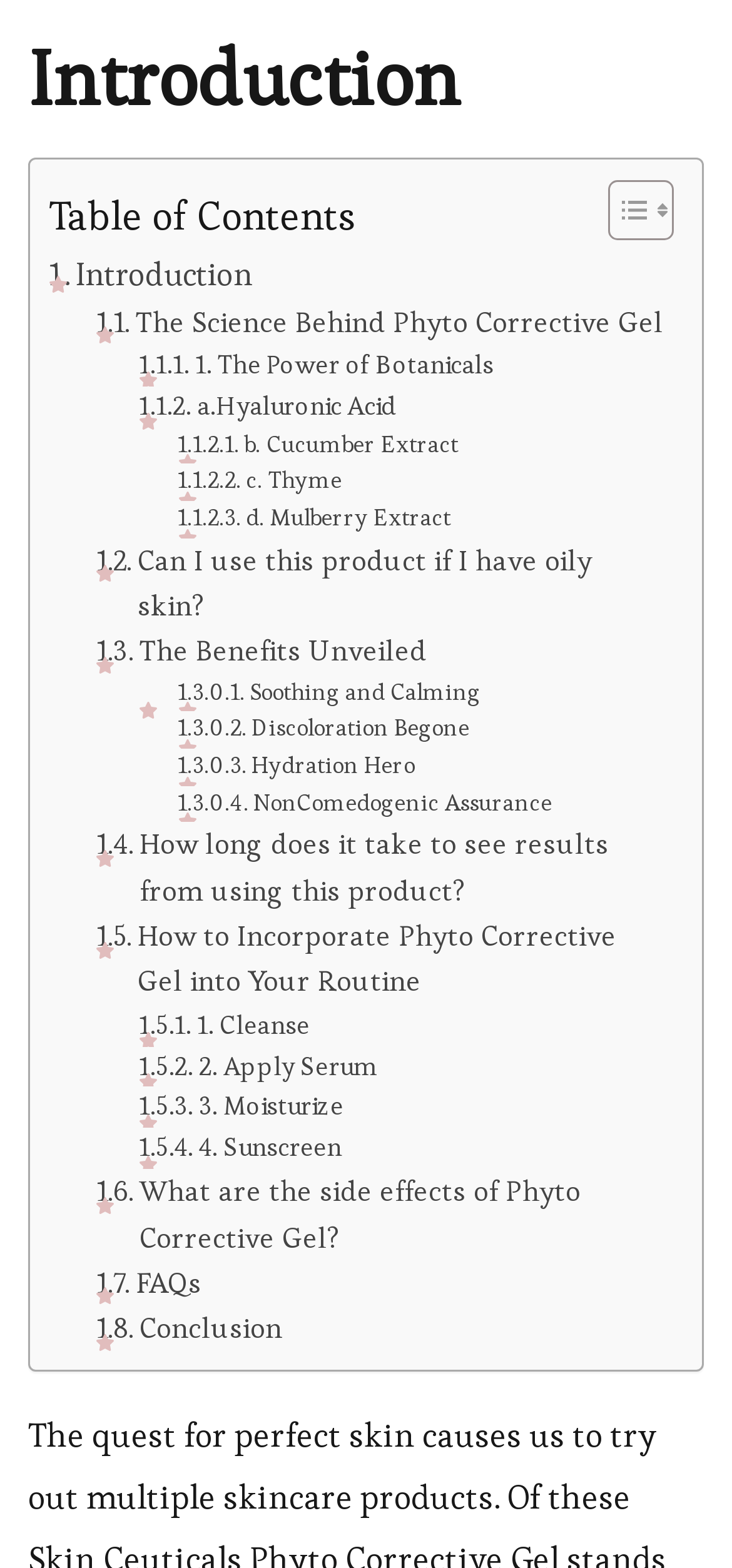Could you please study the image and provide a detailed answer to the question:
What is the purpose of the image next to the 'Toggle Table of Content' link?

The image element next to the 'Toggle Table of Content' link is likely an icon, as it does not have any descriptive text and is positioned adjacent to the link.